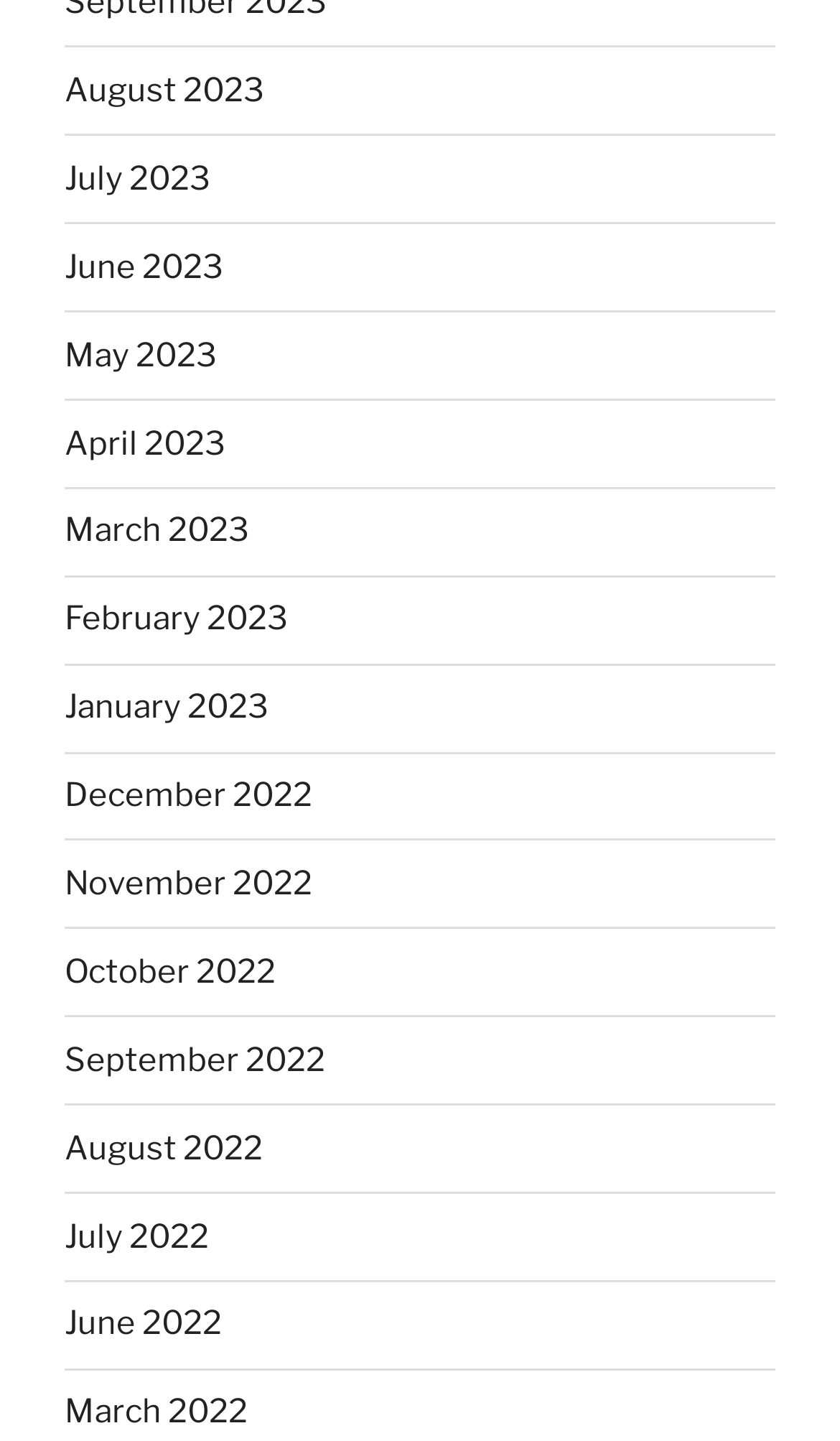What is the latest month listed?
Using the image as a reference, deliver a detailed and thorough answer to the question.

I looked at the list of links and found that the first link, which is at the top of the list, is 'August 2023', indicating that it is the latest month listed.